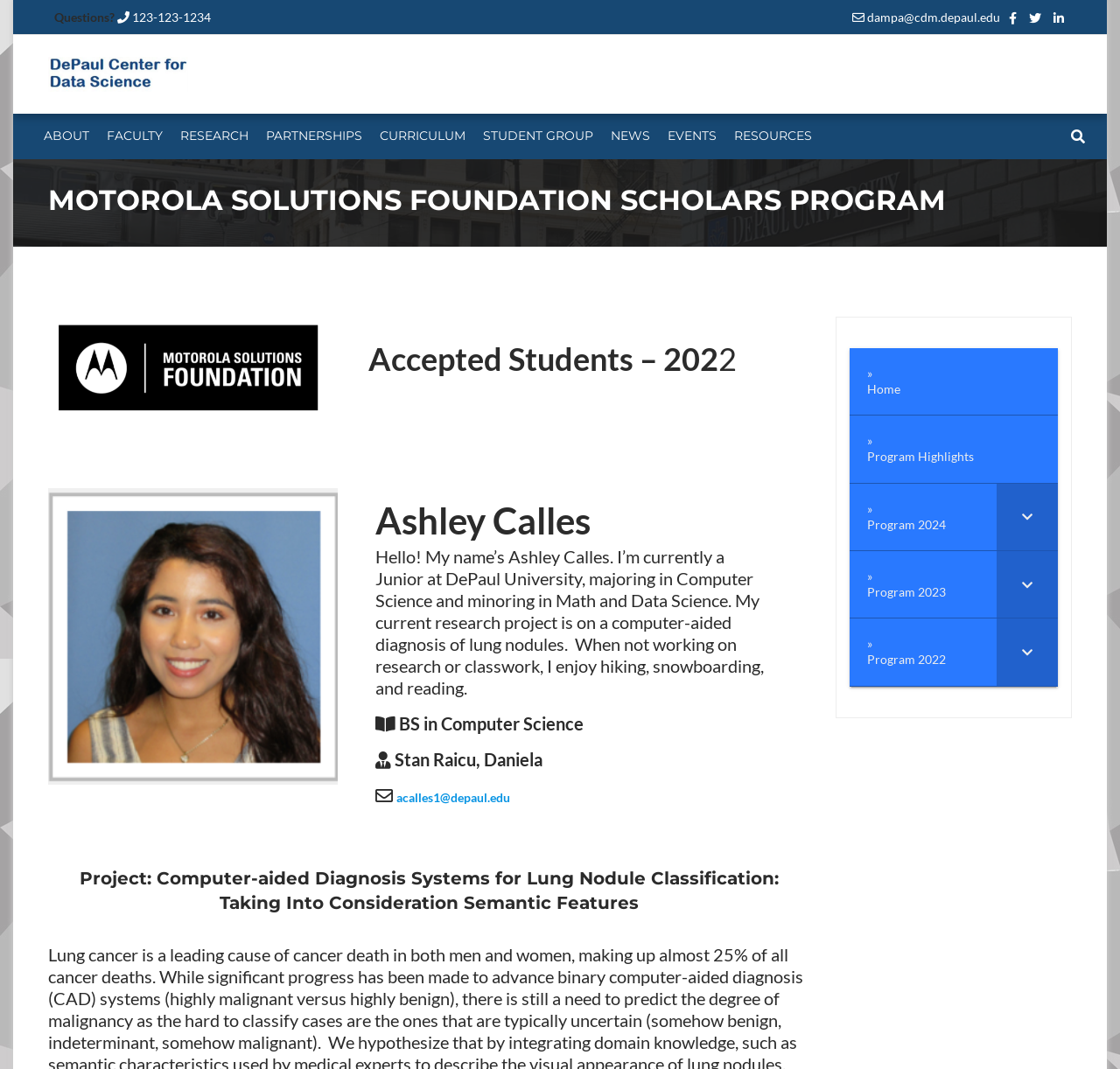Identify the primary heading of the webpage and provide its text.

MOTOROLA SOLUTIONS FOUNDATION SCHOLARS PROGRAM